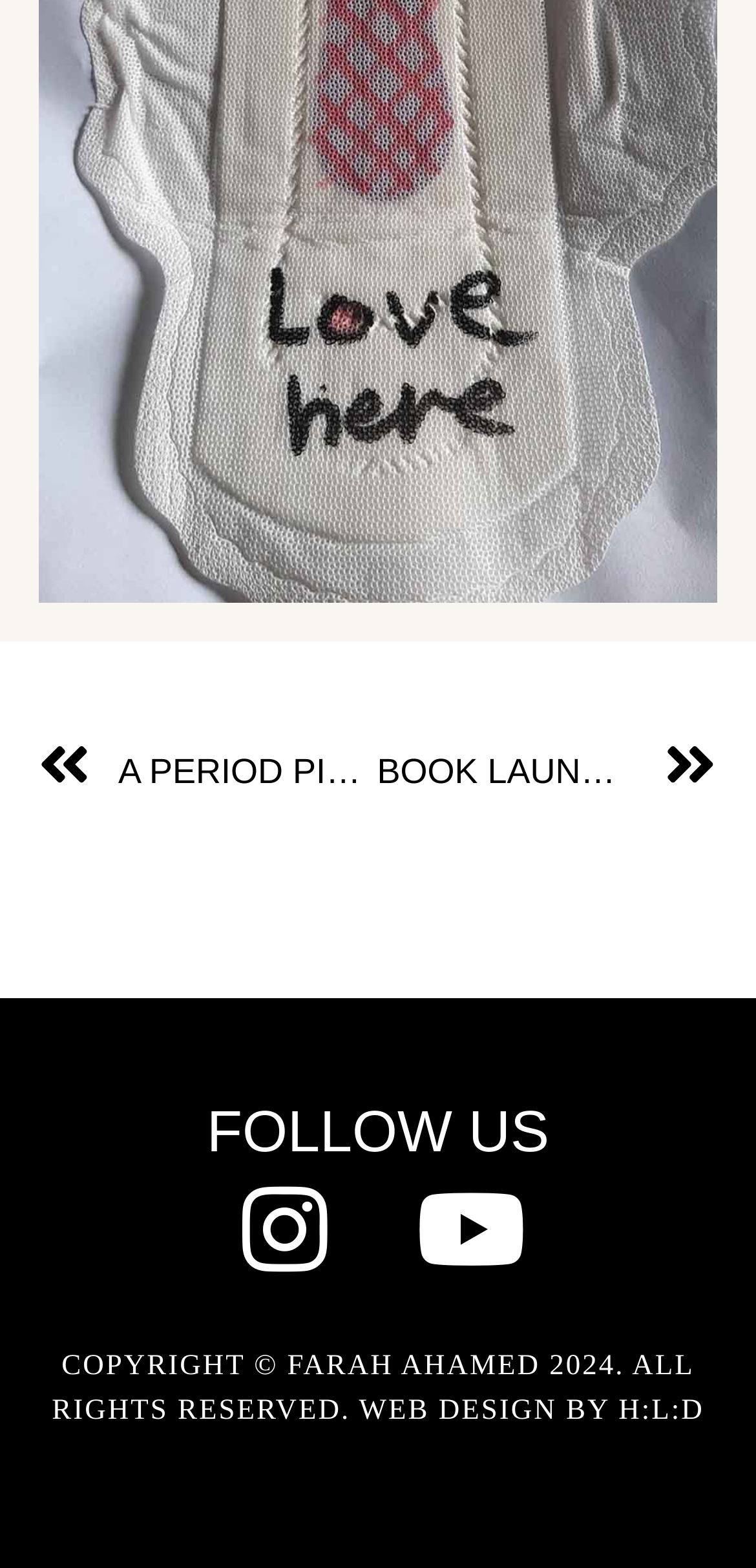Provide a short answer using a single word or phrase for the following question: 
What is the location of the book launch?

Muthaiga Country Club, Nairobi